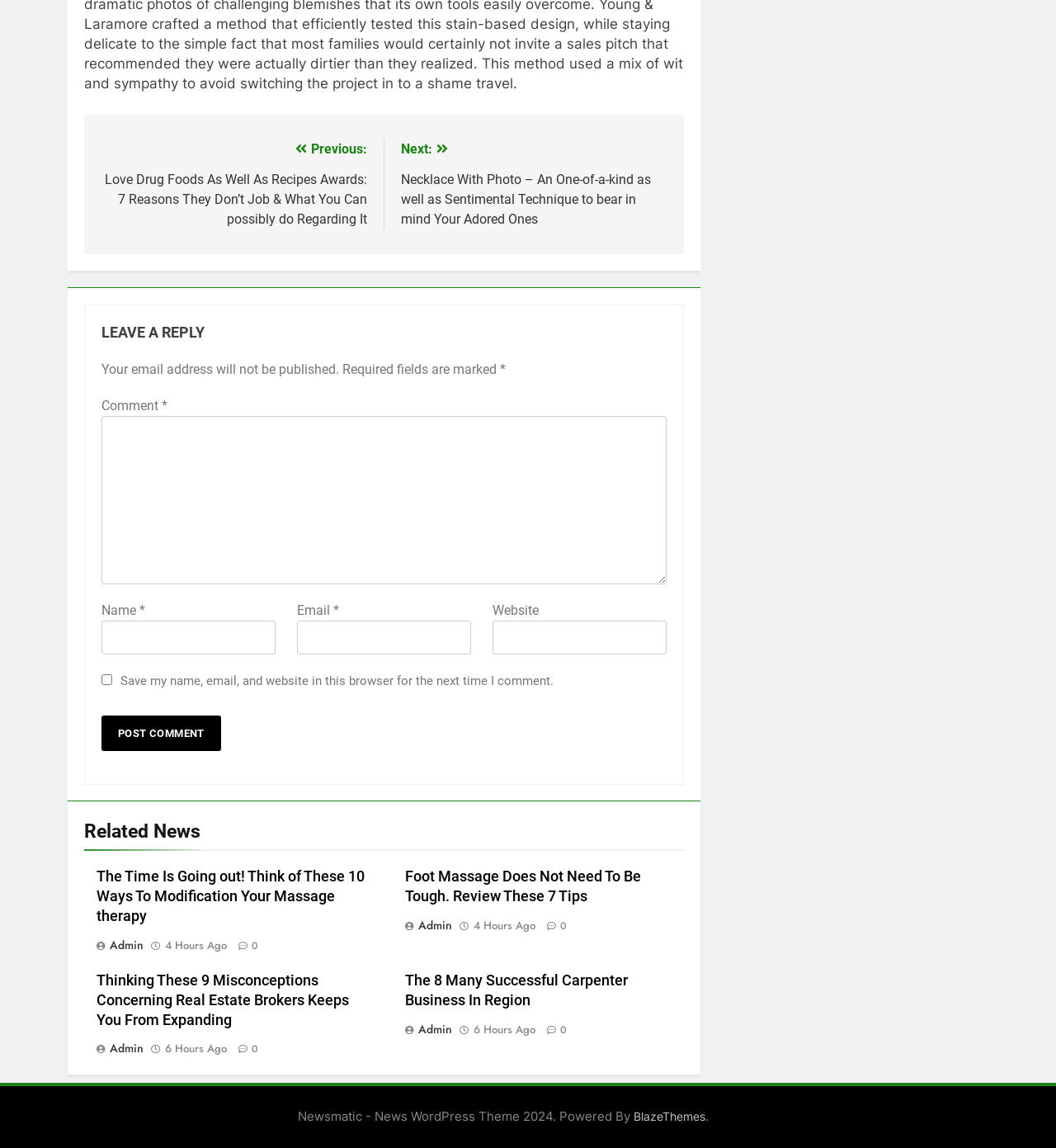Please find the bounding box coordinates of the element's region to be clicked to carry out this instruction: "Click previous post".

[0.095, 0.121, 0.347, 0.197]